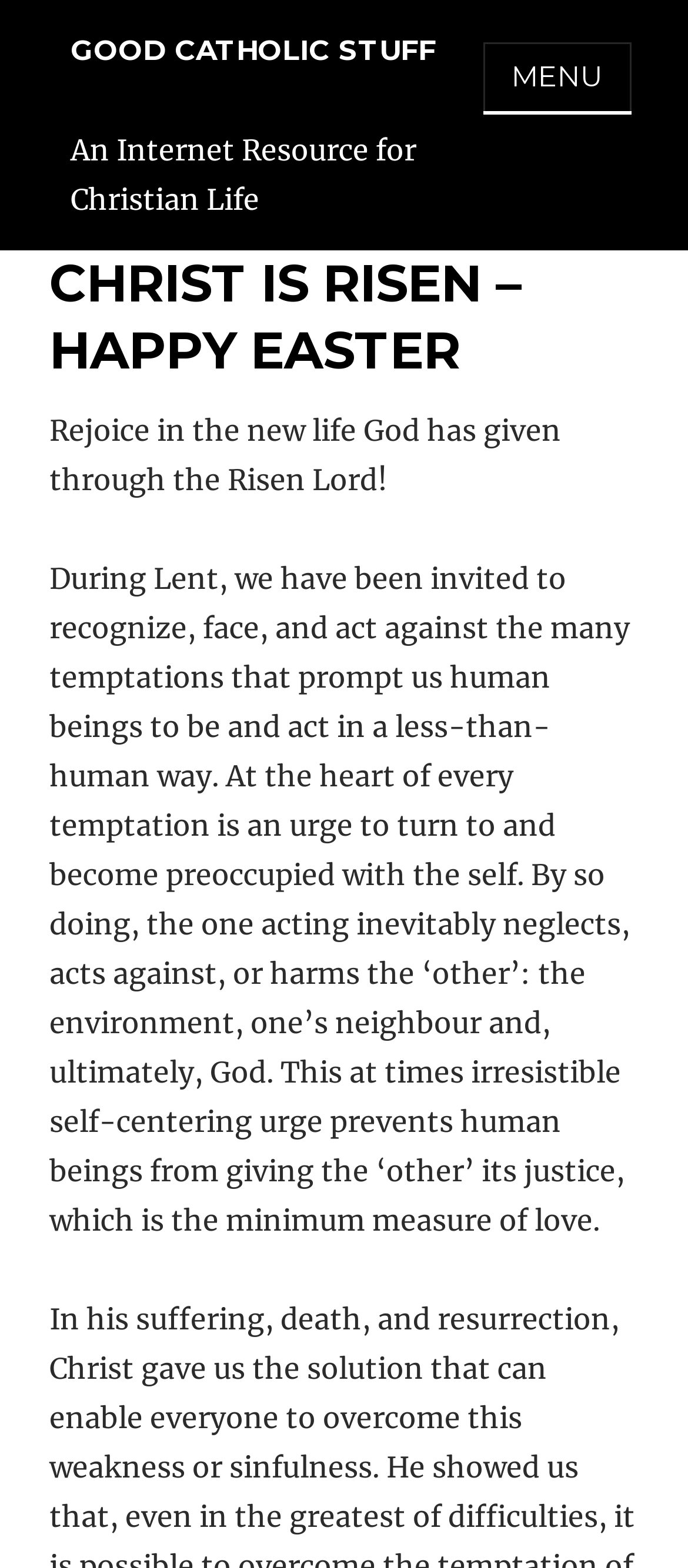Please provide a one-word or short phrase answer to the question:
What is the name of the website?

Good Catholic Stuff